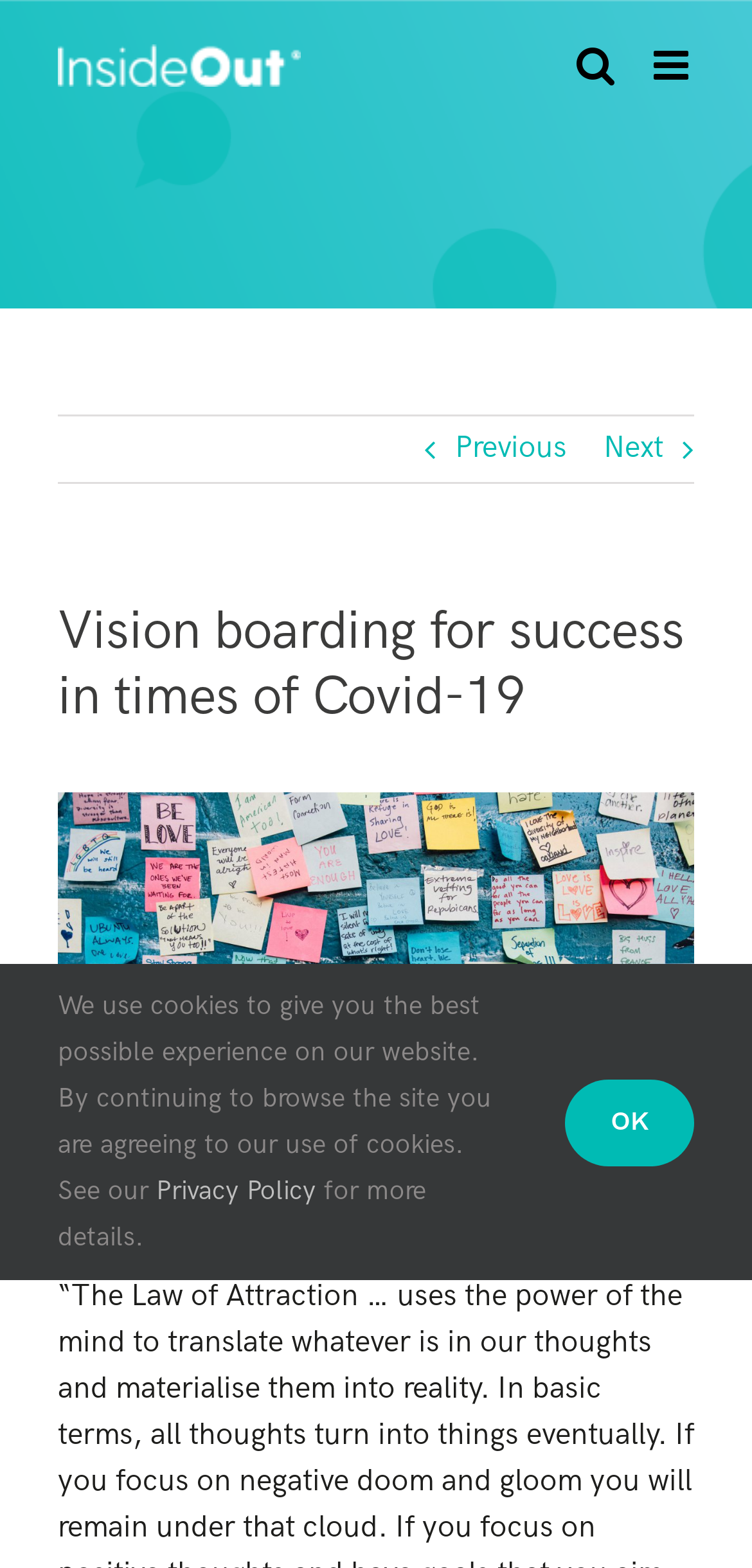Provide the bounding box coordinates in the format (top-left x, top-left y, bottom-right x, bottom-right y). All values are floating point numbers between 0 and 1. Determine the bounding box coordinate of the UI element described as: OK

[0.751, 0.688, 0.923, 0.743]